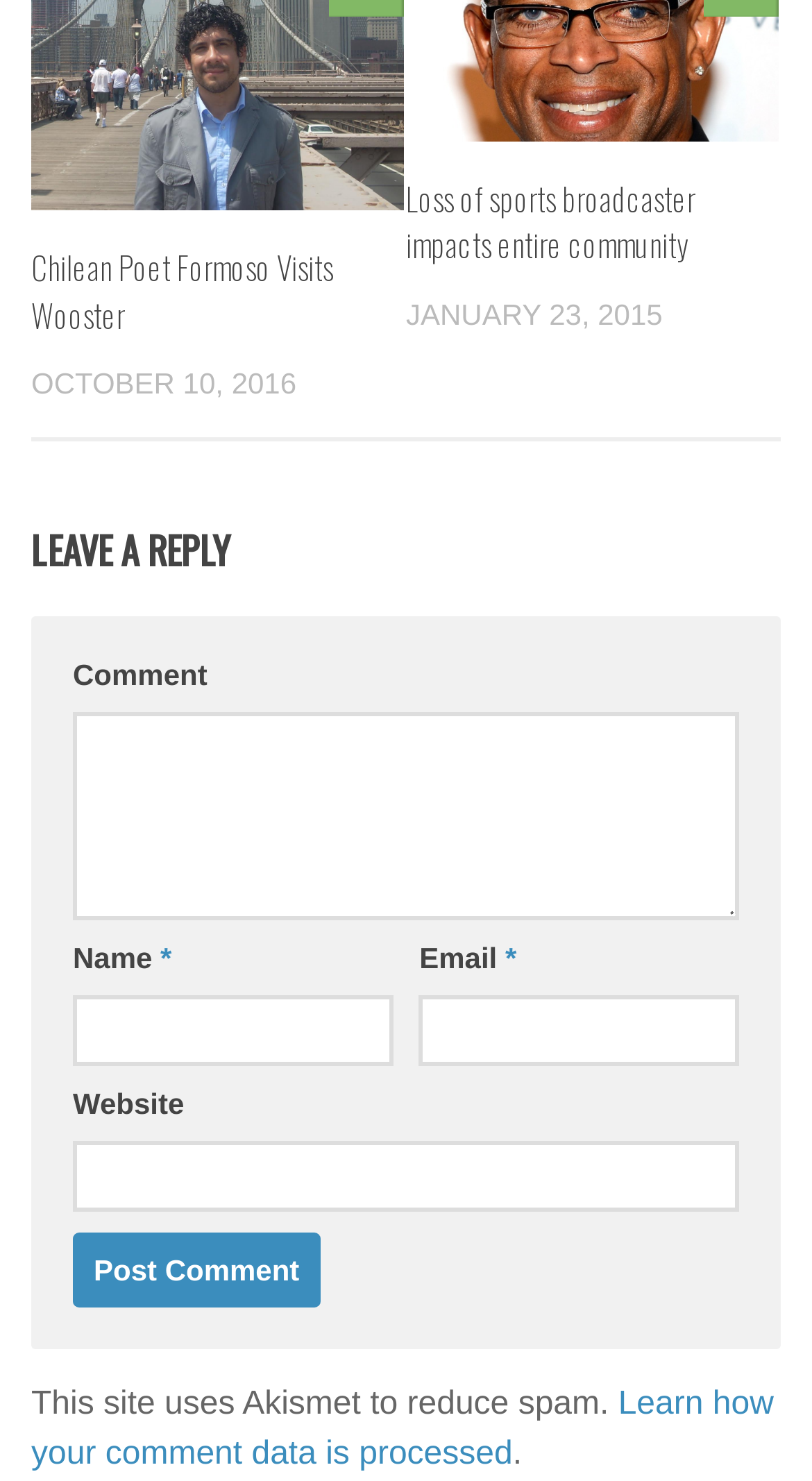What is the purpose of Akismet on this site?
Based on the screenshot, respond with a single word or phrase.

to reduce spam